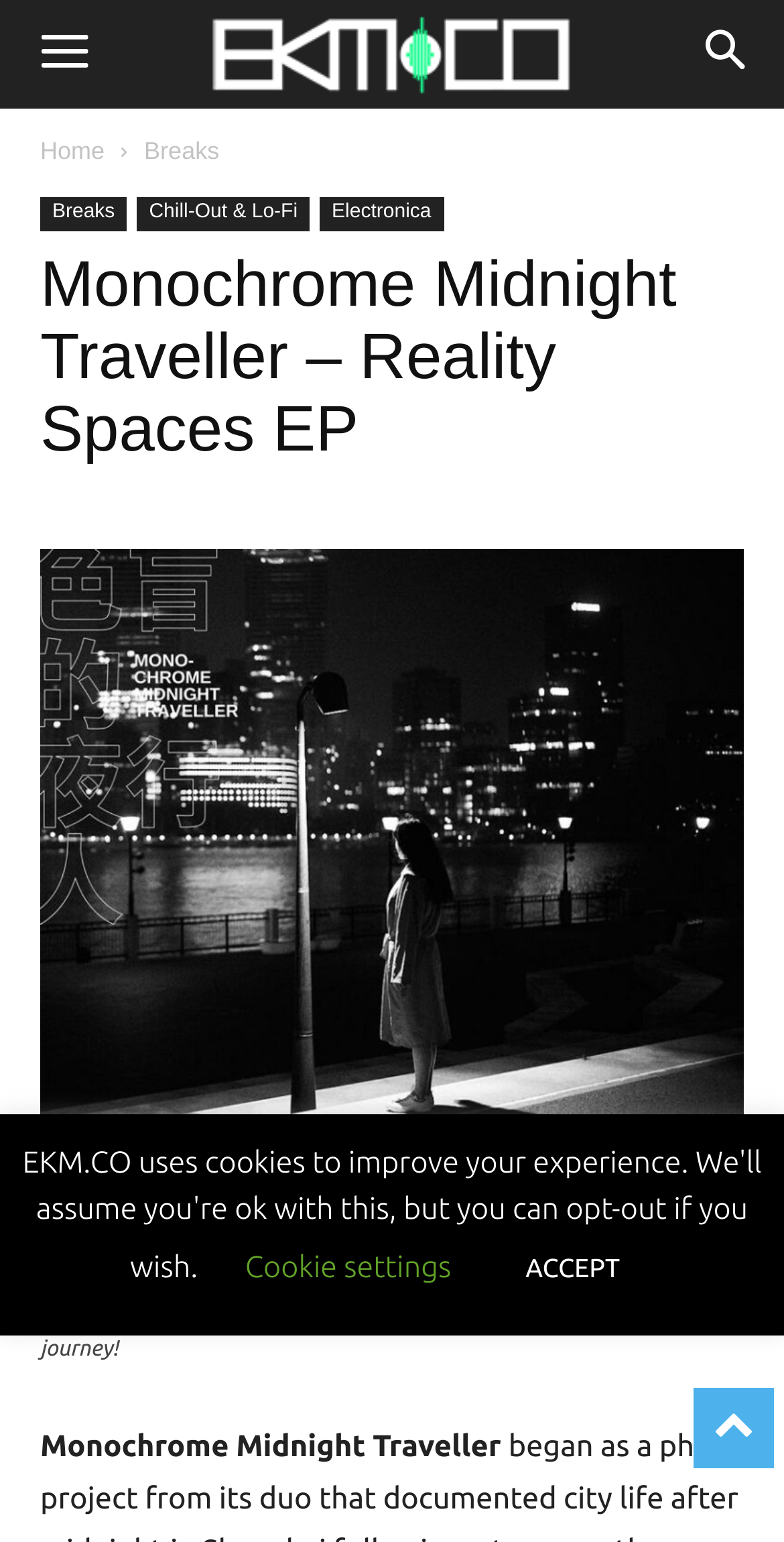Could you provide the bounding box coordinates for the portion of the screen to click to complete this instruction: "Go to Home page"?

[0.051, 0.089, 0.133, 0.107]